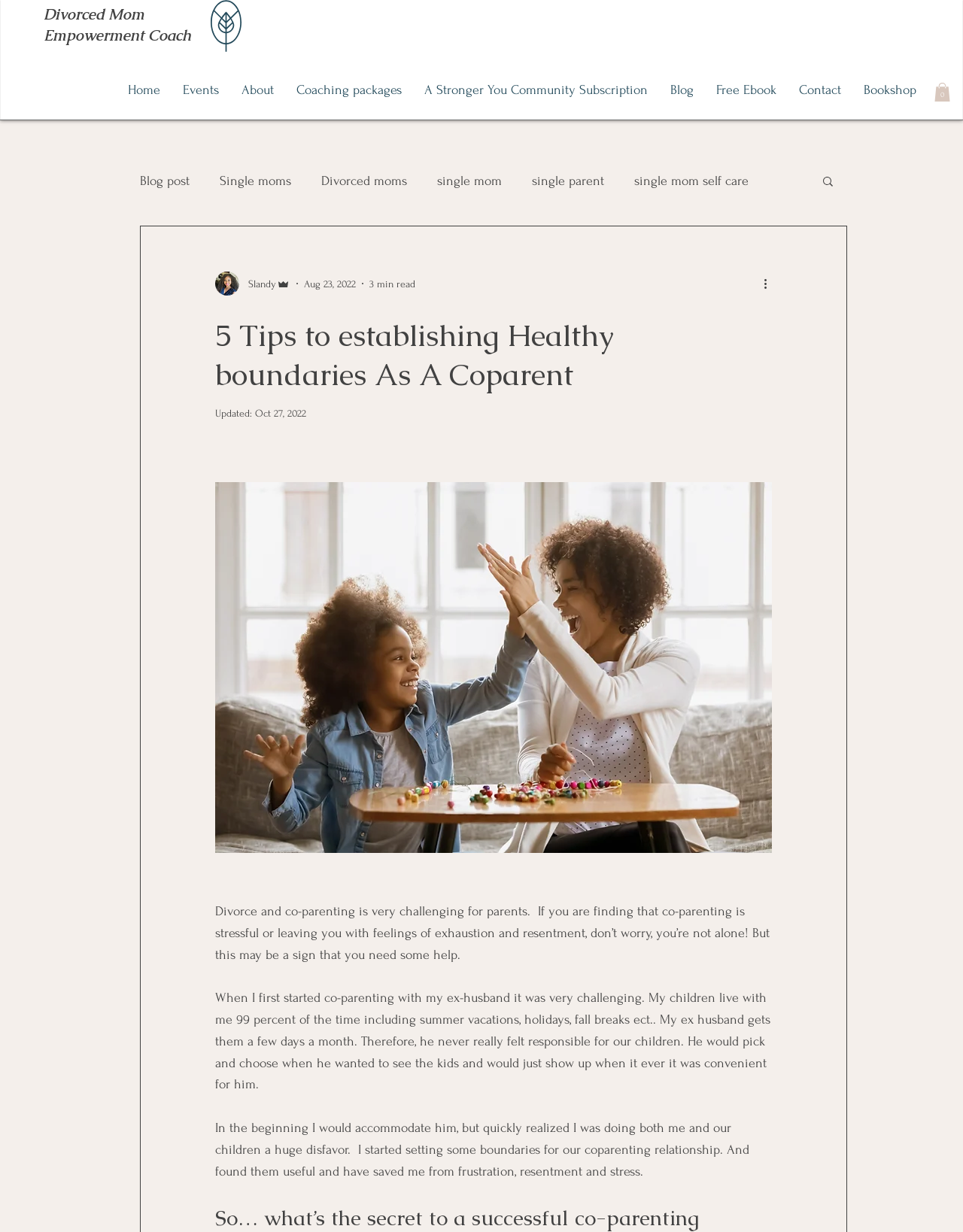Create a detailed summary of the webpage's content and design.

This webpage is about a divorced mom's empowerment coaching service, focusing on co-parenting and single mom self-care. At the top, there is a navigation menu with links to various sections, including Home, Events, About, Coaching packages, and more. To the right of the navigation menu, there is a cart button with 0 items.

Below the navigation menu, there is a blog section with a heading "Blog" and several links to blog posts, including "Blog post", "Single moms", "Divorced moms", and more. Next to the blog links, there is a search button with a magnifying glass icon.

The main content of the webpage is an article titled "5 Tips to establishing Healthy boundaries As A Coparent". The article has a writer's picture and name, Slandy Admin, along with the date "Aug 23, 2022" and a "3 min read" indicator. The article discusses the challenges of co-parenting and the importance of setting boundaries. It shares the writer's personal experience of setting boundaries with her ex-husband and how it helped reduce frustration, resentment, and stress.

Throughout the article, there are several paragraphs of text, with a "More actions" button at the bottom. There is also an iframe at the bottom of the page, which appears to be a live chat and AI chatbots service.